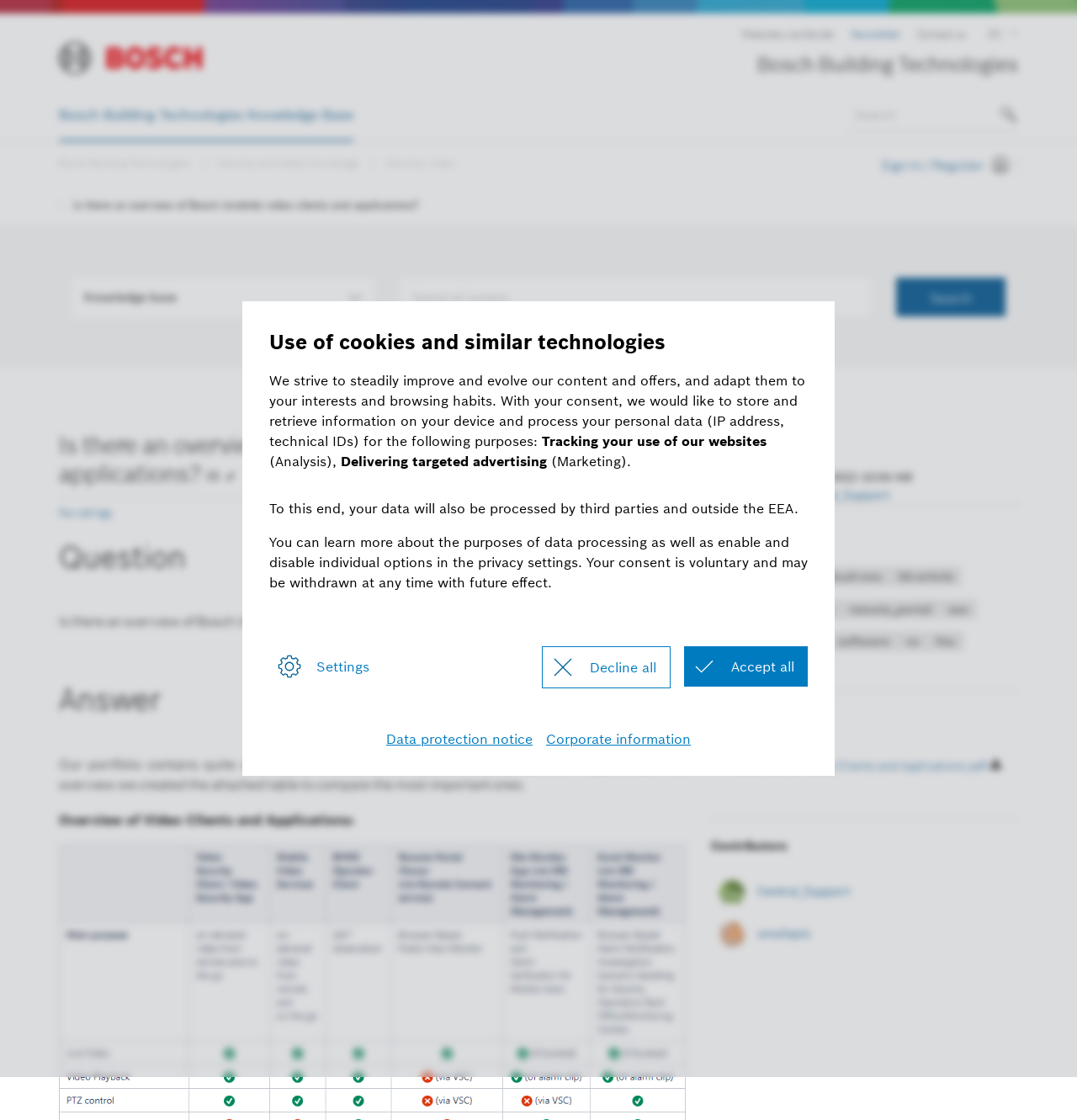Offer an in-depth caption of the entire webpage.

This webpage appears to be a knowledge base article about Bosch's mobile video clients and applications. At the top, there are several links to other websites, including "Websites worldwide", "Newsletter", and "Contact us". Below these links, there is a heading that reads "Bosch Building Technologies" and a search bar with a submit button. 

To the right of the search bar, there is a section with links to "Sign In / Register User" and a dropdown menu for language selection. Below this section, there is a navigation menu with breadcrumbs, showing the current location within the website.

The main content of the page is divided into sections. The first section has a heading that reads "Is there an overview of Bosch (mobile) video clients and applications?" and contains an answer to this question. The answer explains that the company's portfolio contains a variety of mobile video clients and applications, and provides a table to compare the most important ones.

Below this section, there is a table with the heading "Overview of Video Clients and Applications". The table is not described in detail, but it likely contains information about the different video clients and applications offered by Bosch.

Further down the page, there are sections for "Version history", "Labels", and "Attachments". The "Version history" section shows the last update date and time, as well as the user who made the update. The "Labels" section lists 12 labels, including "bt_faq", "bvms", and "Mobile_apps", each with a link to a related page. The "Attachments" section is empty.

Throughout the page, there are several images, including icons for search, warning, and user profiles. There are also several buttons and links to other pages, including a "Submit Search" button, a "Sign In / Register User" link, and links to view profiles and articles.